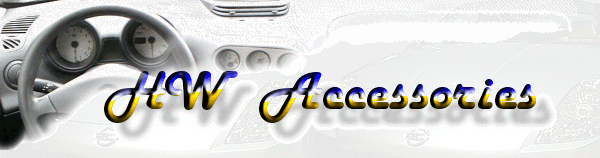Please provide a one-word or short phrase answer to the question:
What is the focus of the brand?

Car accessories